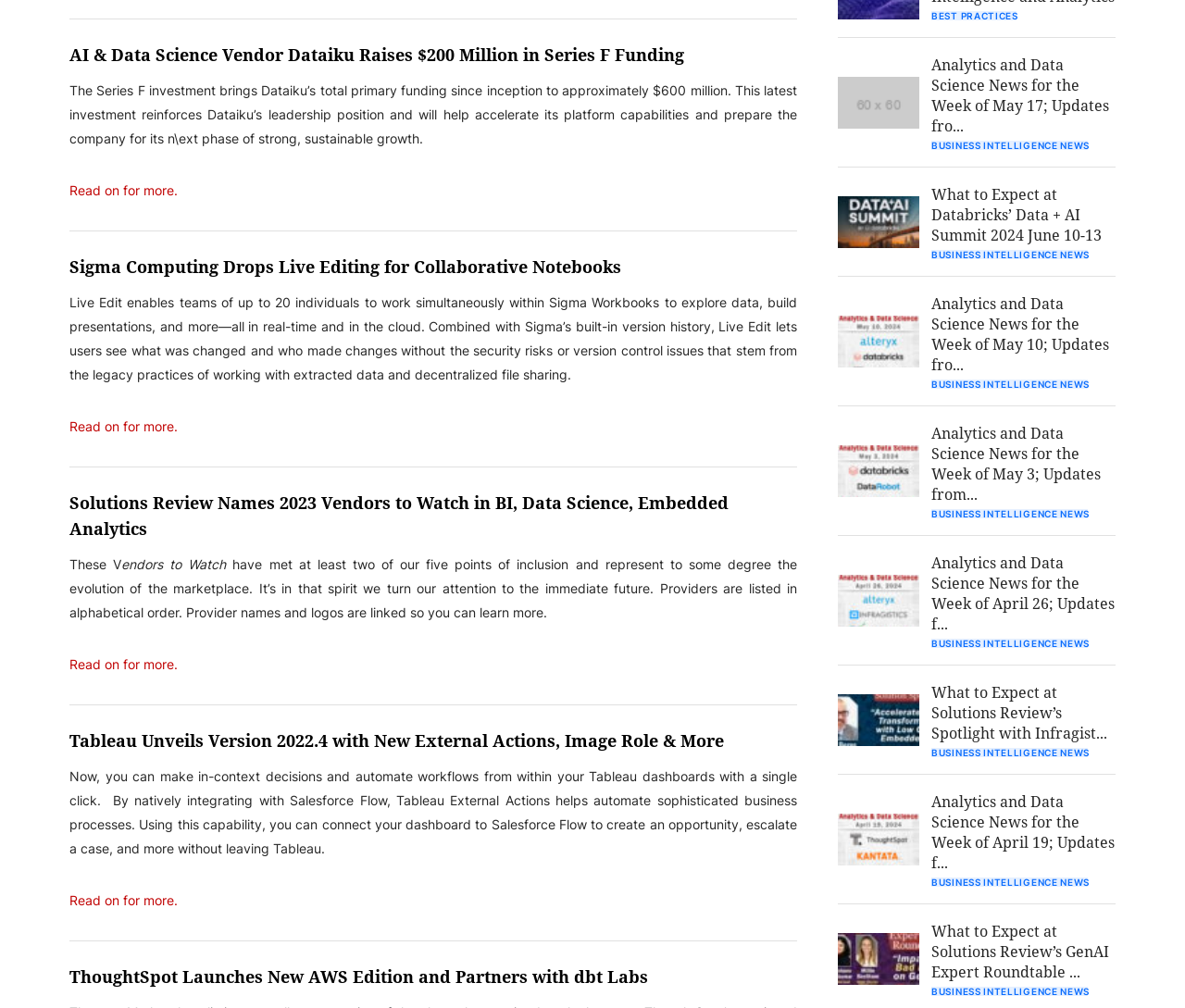Provide a one-word or short-phrase answer to the question:
How many individuals can work simultaneously in Sigma Workbooks?

up to 20